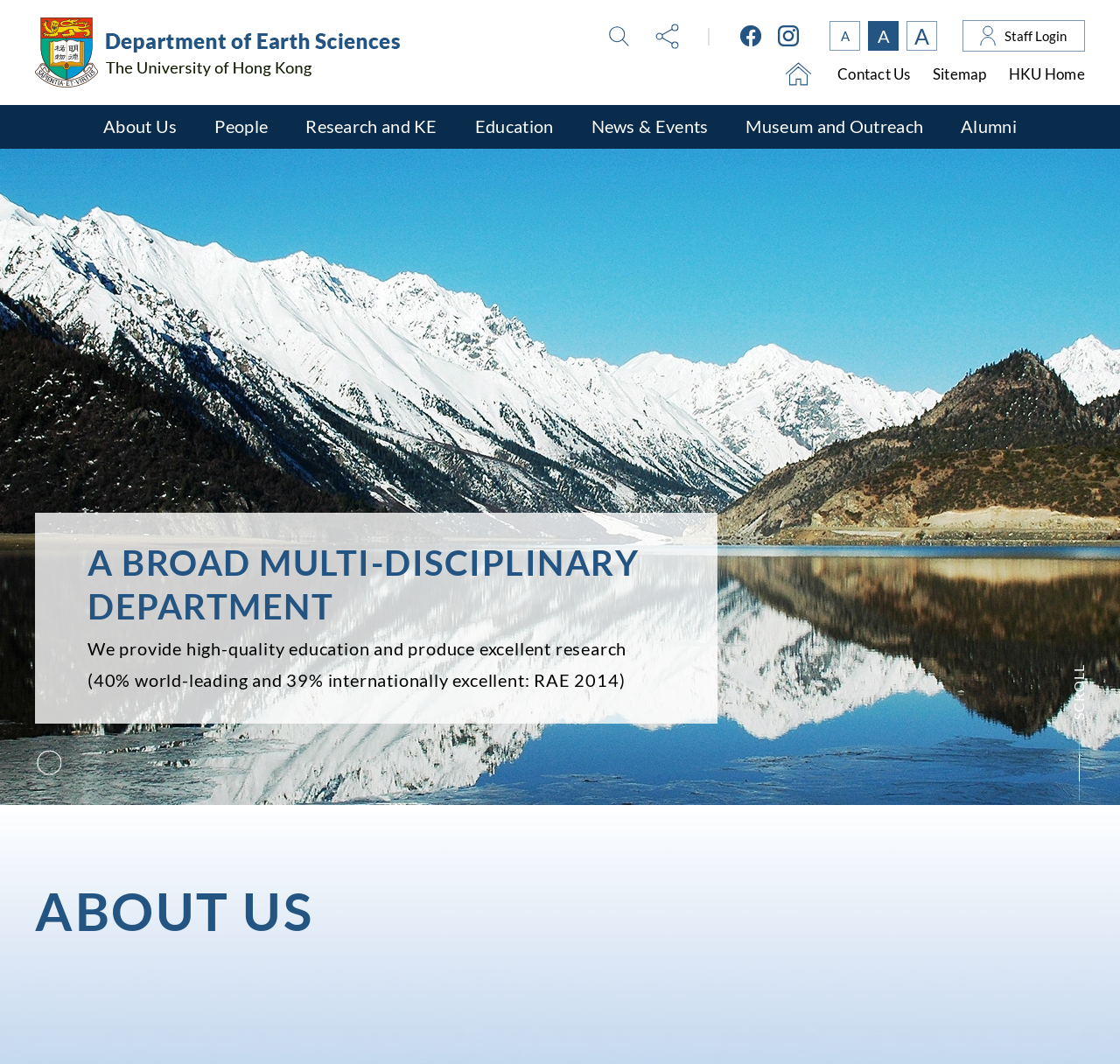What social media platforms are available?
Please use the visual content to give a single word or phrase answer.

Facebook, Instagram